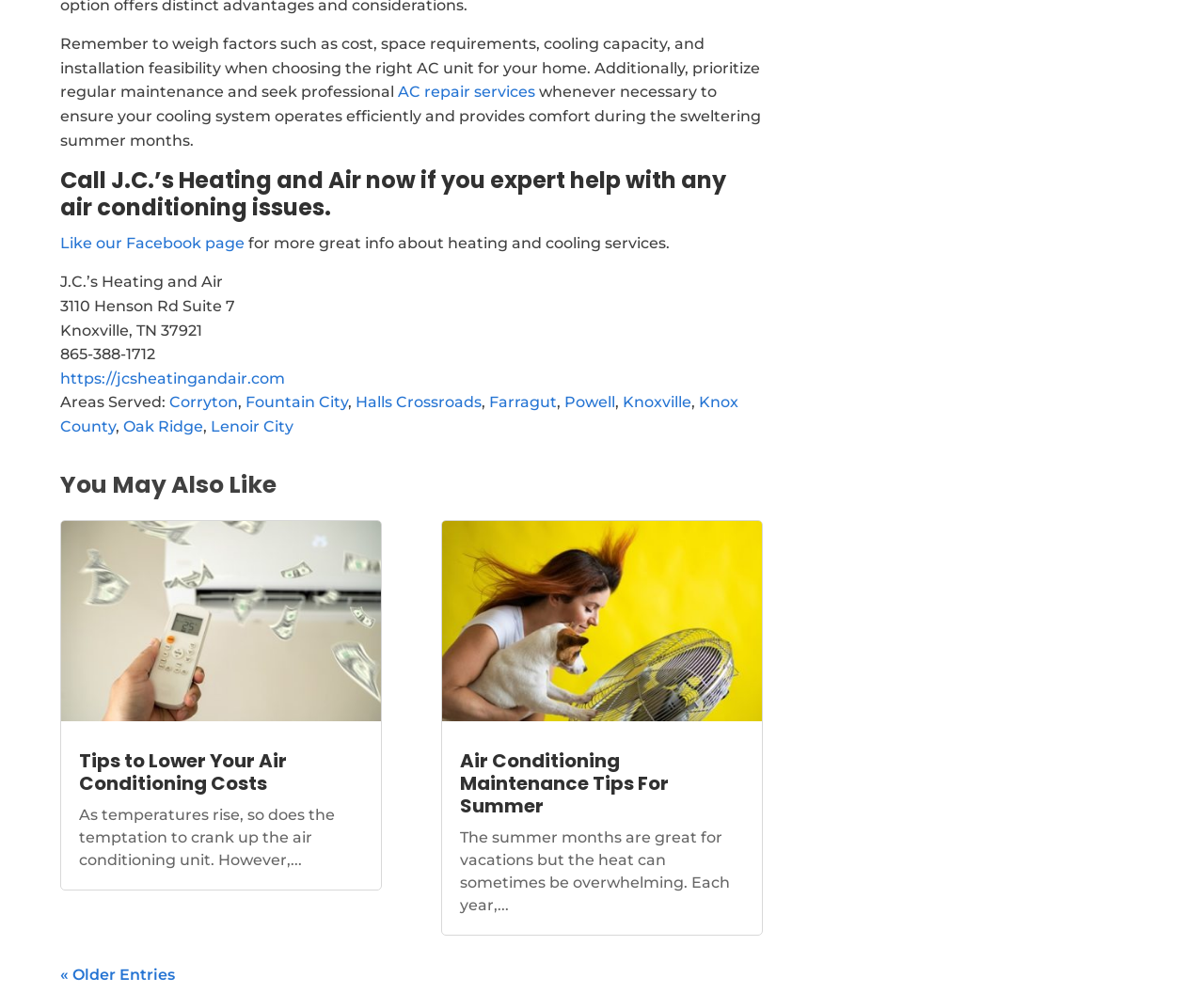Given the description of a UI element: "Like our Facebook page", identify the bounding box coordinates of the matching element in the webpage screenshot.

[0.05, 0.236, 0.203, 0.254]